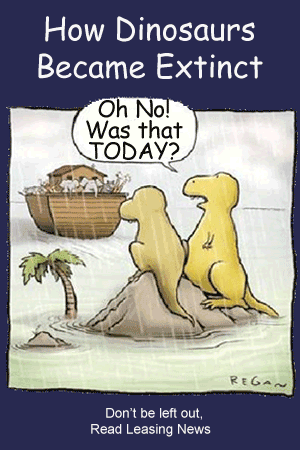What is the dinosaurs' conversation about?
Can you provide an in-depth and detailed response to the question?

The dinosaurs are exchanging a comical dialogue, where one of them exclaims 'Oh No! Was that TODAY?' in reference to a looming event off in the distance, which is illustrated as a large ark-like ship filled with animals.